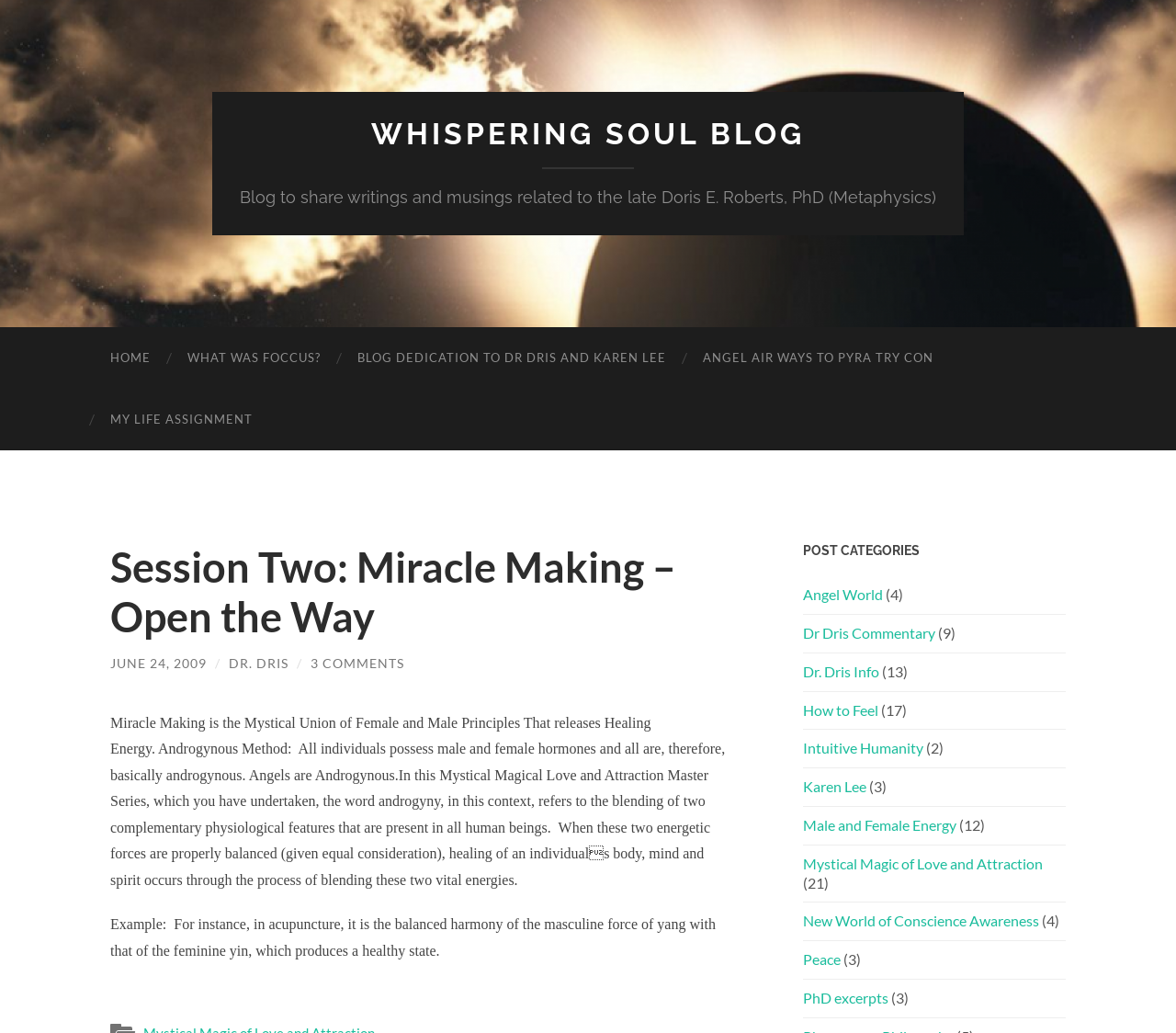Identify the bounding box coordinates of the part that should be clicked to carry out this instruction: "Read the blog post titled 'Session Two: Miracle Making – Open the Way'".

[0.094, 0.525, 0.622, 0.621]